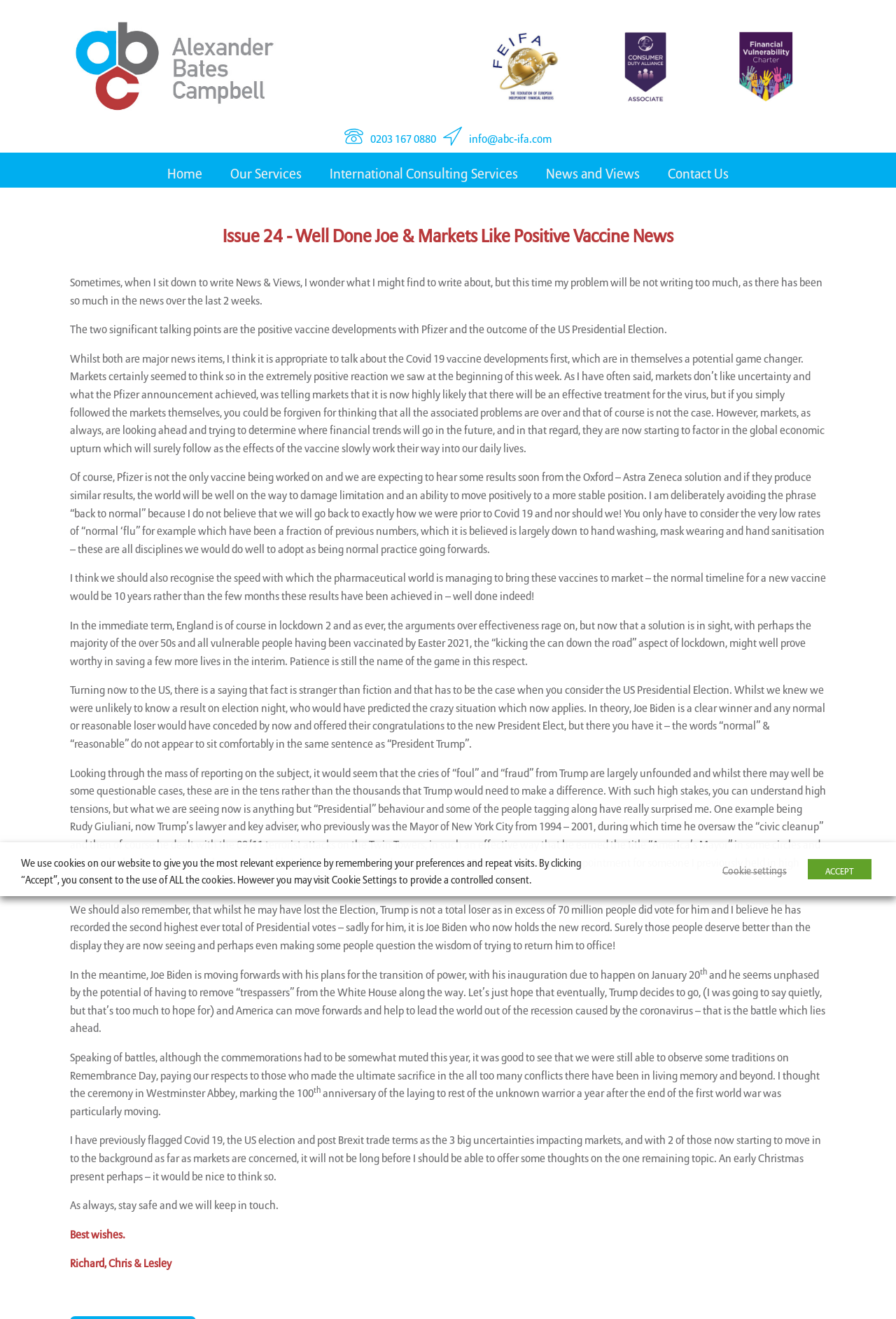Locate the bounding box coordinates of the clickable element to fulfill the following instruction: "Call the phone number". Provide the coordinates as four float numbers between 0 and 1 in the format [left, top, right, bottom].

[0.413, 0.1, 0.487, 0.106]